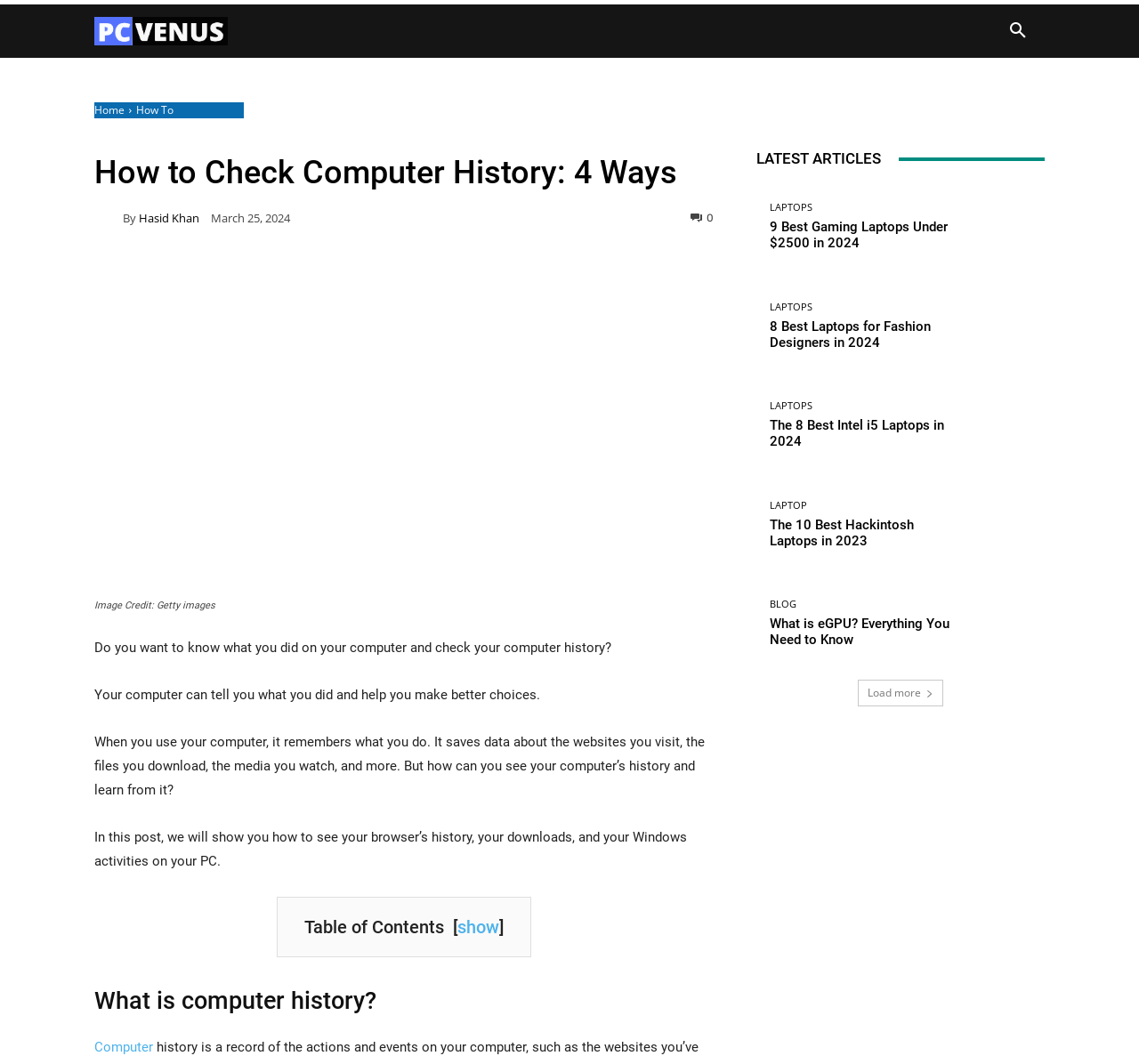What is the purpose of checking computer history?
Please look at the screenshot and answer in one word or a short phrase.

To make better choices